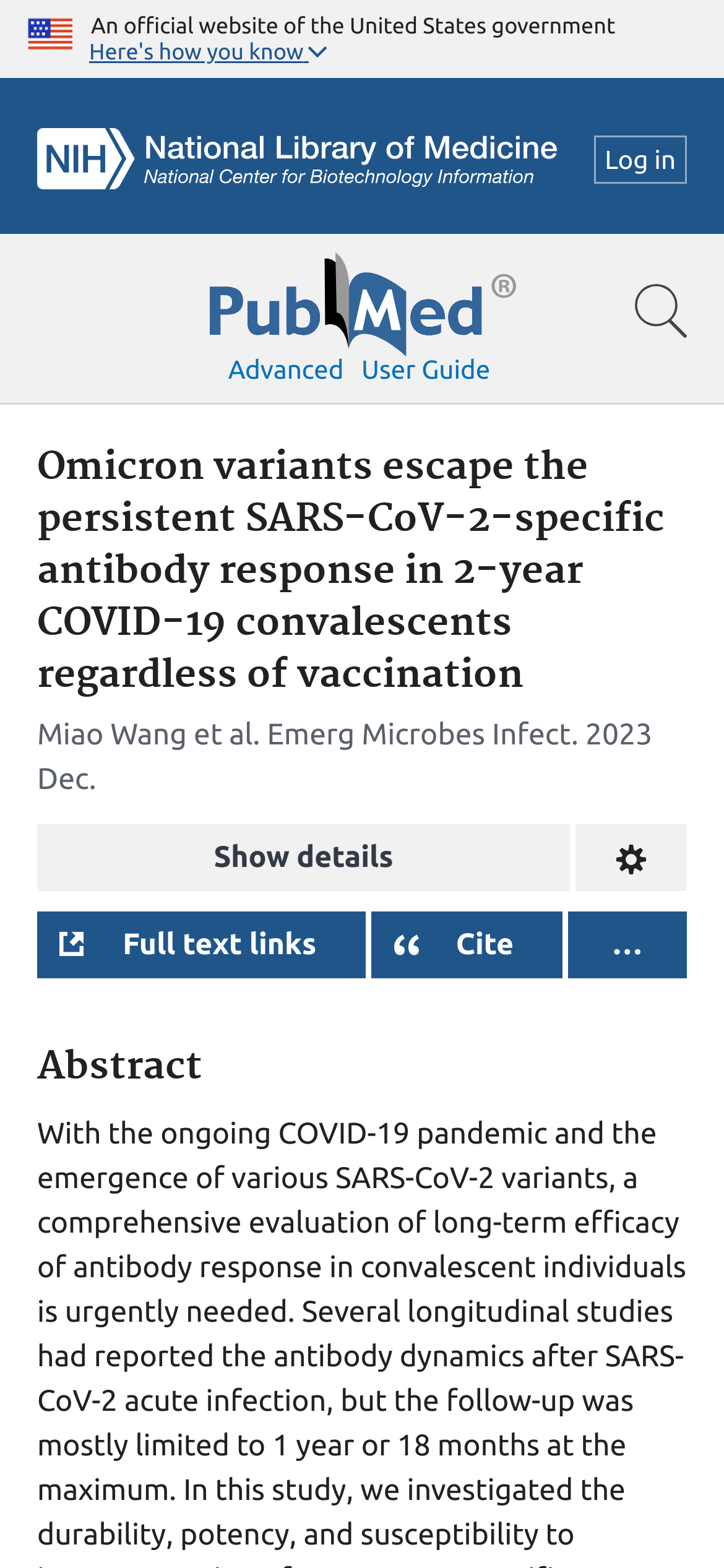Locate the bounding box coordinates of the clickable part needed for the task: "View article details".

[0.051, 0.526, 0.787, 0.568]